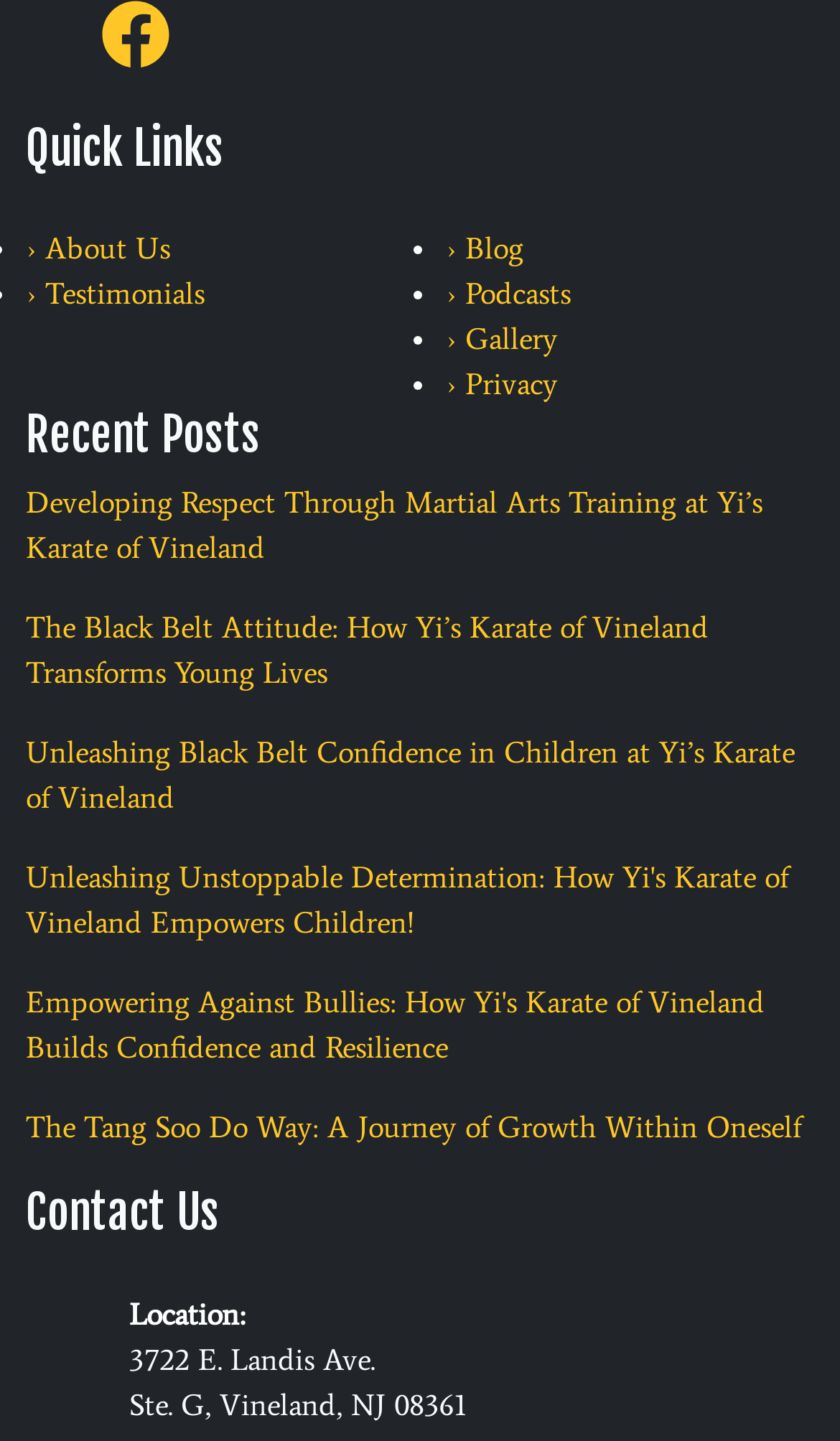For the following element description, predict the bounding box coordinates in the format (top-left x, top-left y, bottom-right x, bottom-right y). All values should be floating point numbers between 0 and 1. Description: › About Us

[0.031, 0.161, 0.203, 0.186]